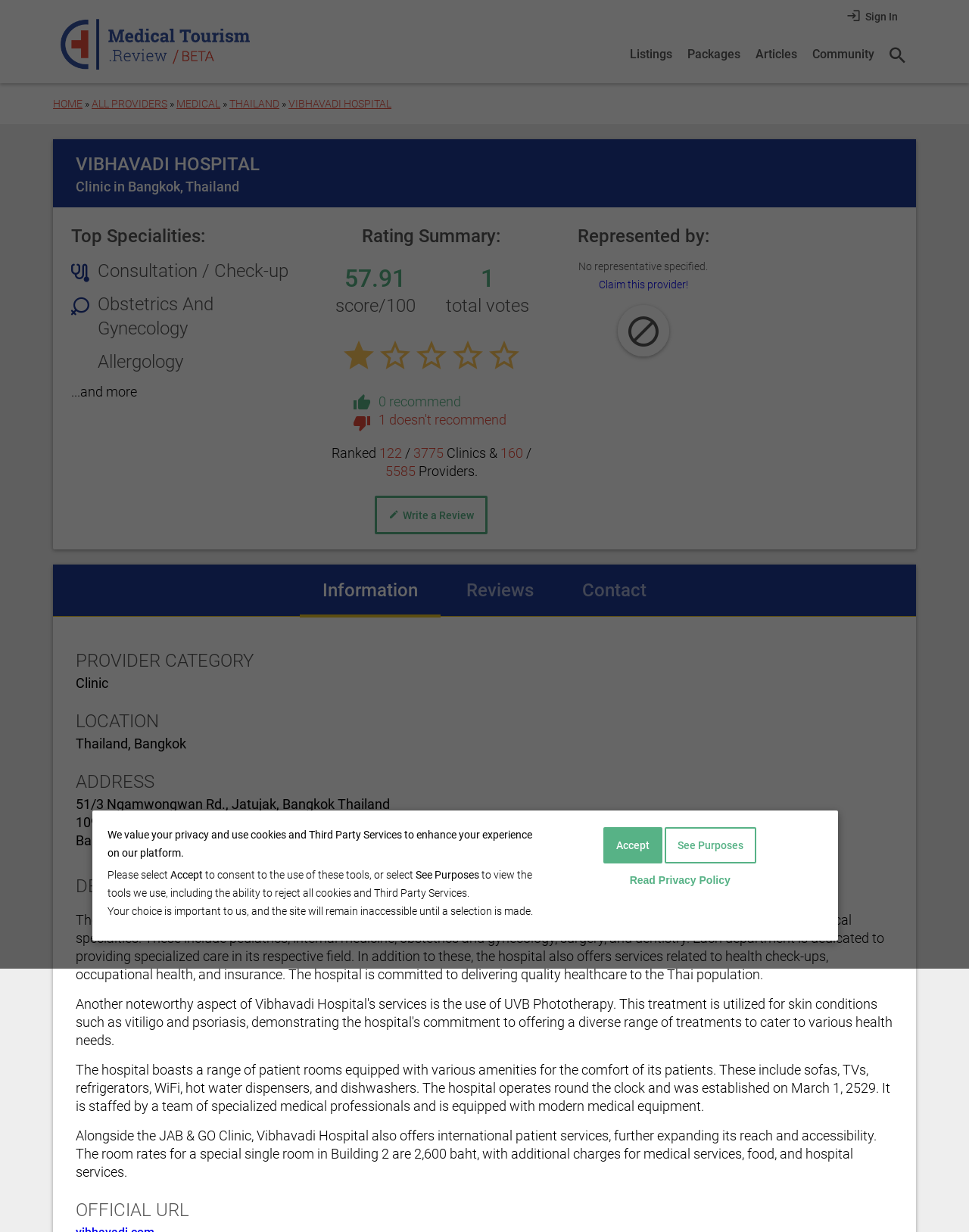How many providers are there in total?
Can you provide a detailed and comprehensive answer to the question?

The total number of providers can be found in the 'Rating Summary' section, where it is stated as 'Ranked 122 / 3775 Clinics & 5585 Providers'.